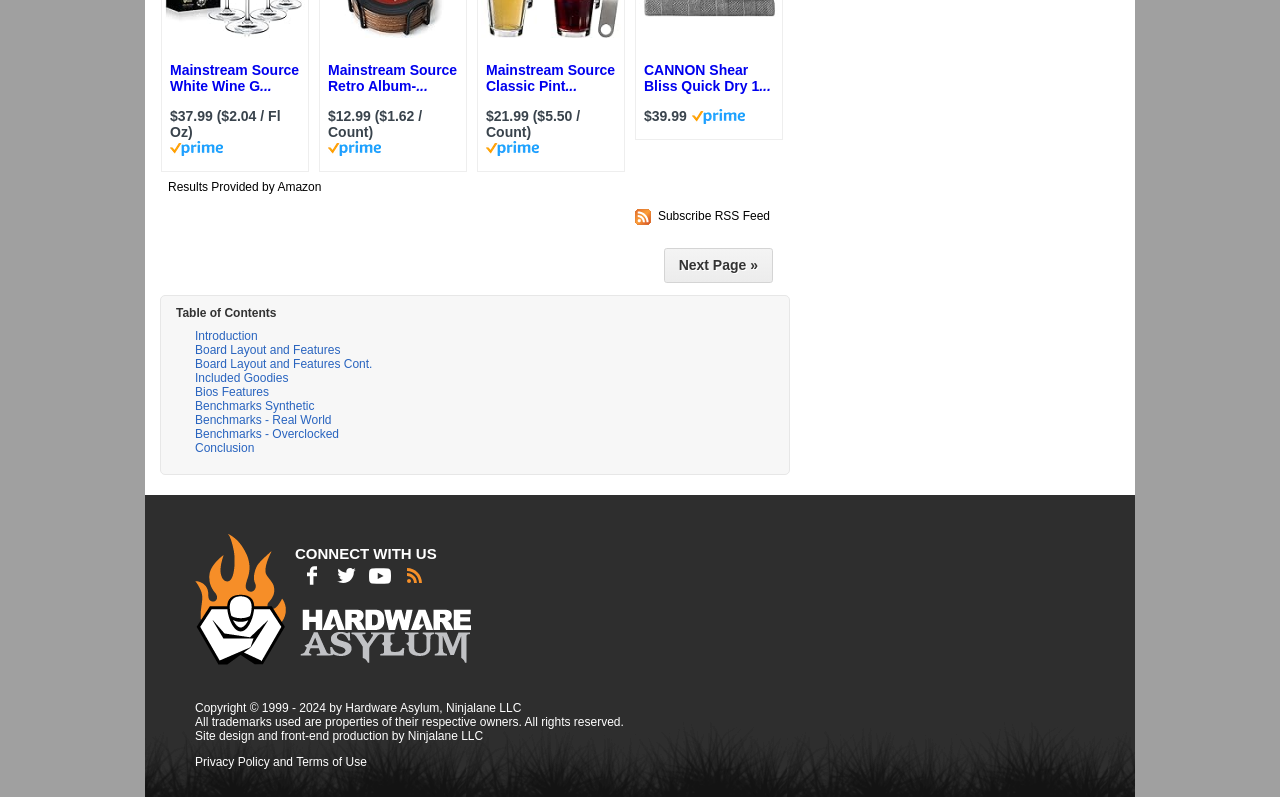Locate the bounding box coordinates of the area that needs to be clicked to fulfill the following instruction: "Go to Next Page". The coordinates should be in the format of four float numbers between 0 and 1, namely [left, top, right, bottom].

[0.518, 0.311, 0.604, 0.355]